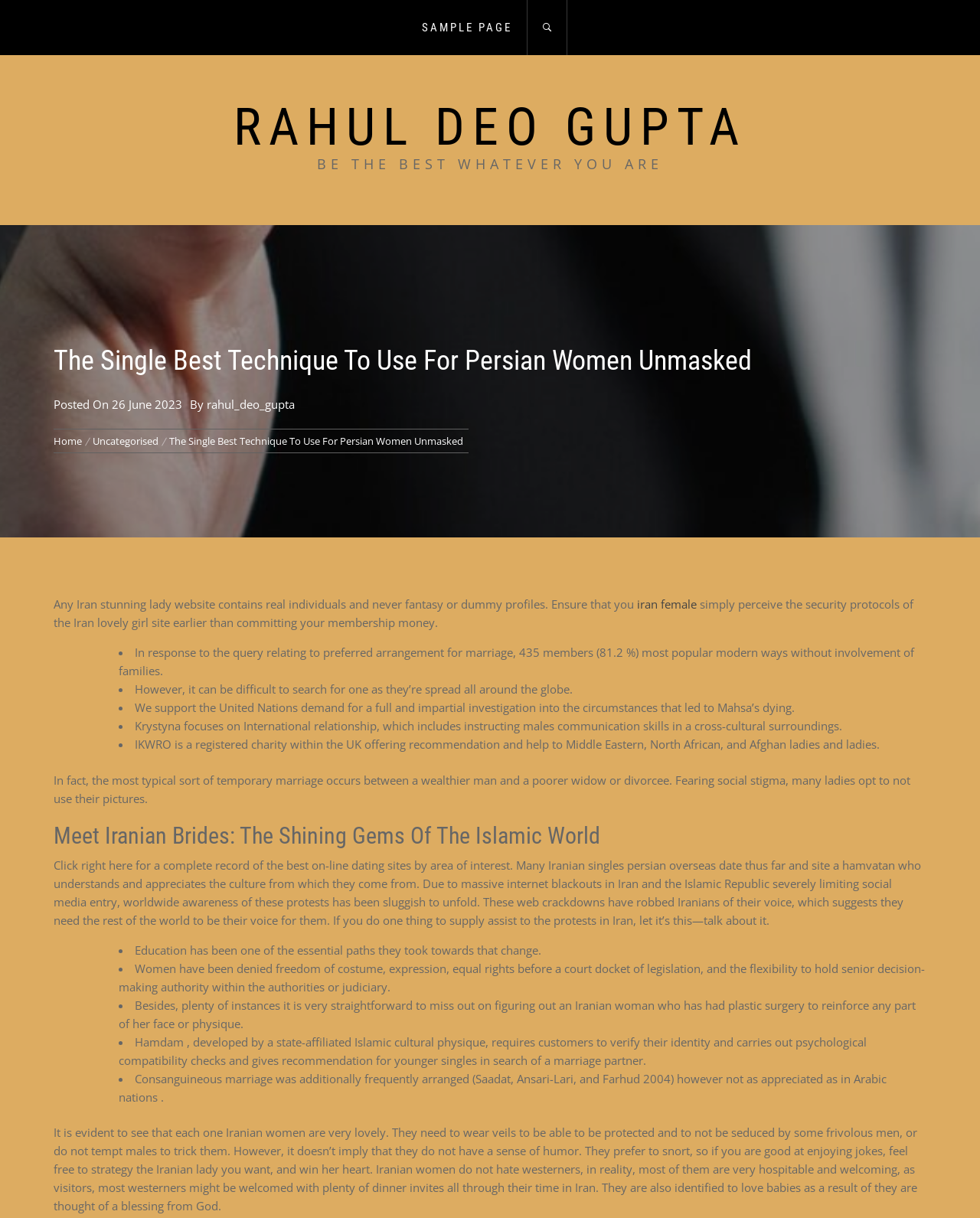Look at the image and answer the question in detail:
What is the preferred arrangement for marriage according to the survey?

The preferred arrangement for marriage can be found in the text 'In response to the query relating to preferred arrangement for marriage, 435 members (81.2 %) most popular modern ways without involvement of families', which indicates that the majority of respondents prefer modern ways of marriage without the involvement of families.